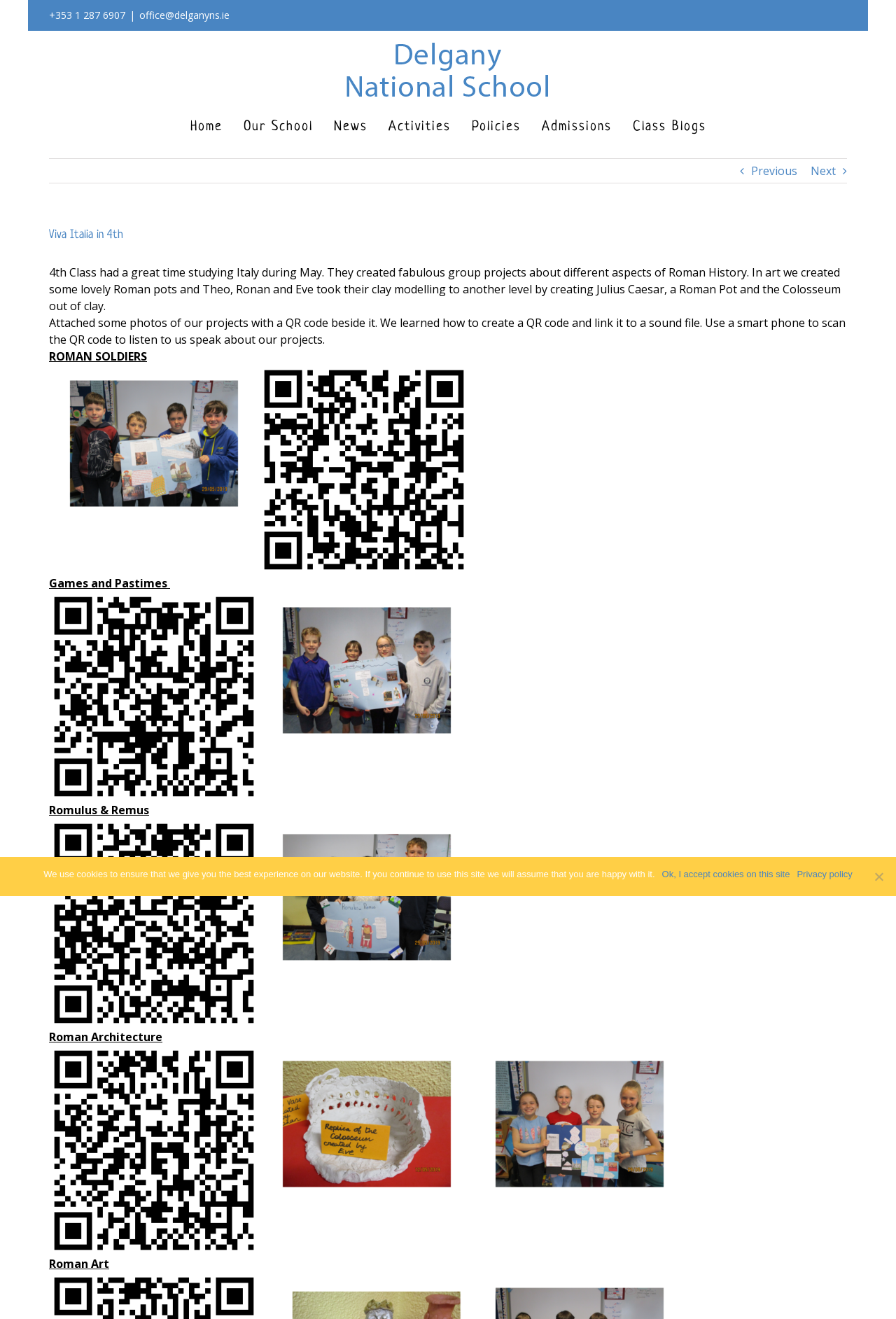Find the bounding box coordinates of the area that needs to be clicked in order to achieve the following instruction: "Click the 'Class Blogs' link". The coordinates should be specified as four float numbers between 0 and 1, i.e., [left, top, right, bottom].

[0.706, 0.082, 0.788, 0.109]